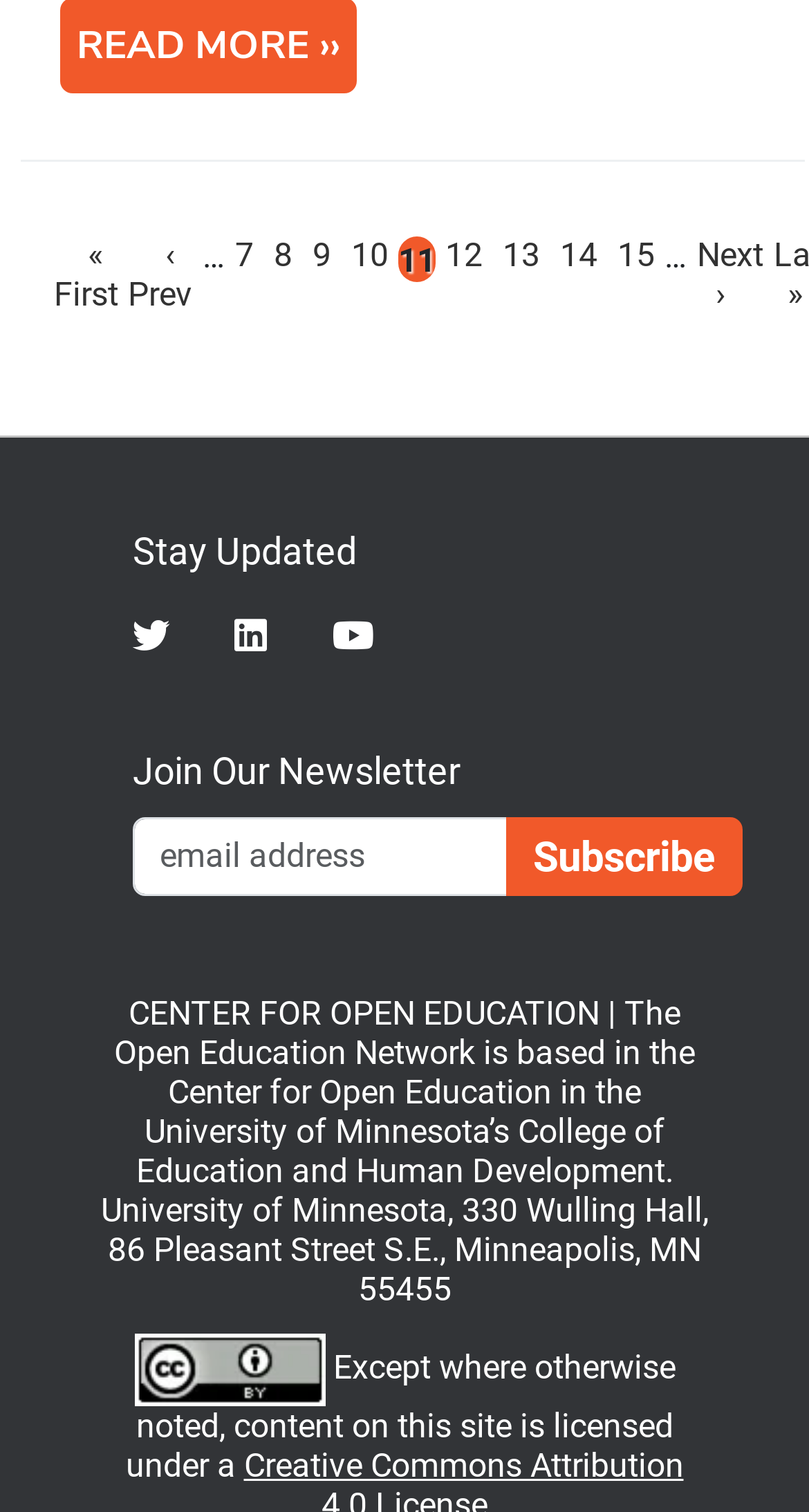Using the provided description LinkedIn, find the bounding box coordinates for the UI element. Provide the coordinates in (top-left x, top-left y, bottom-right x, bottom-right y) format, ensuring all values are between 0 and 1.

[0.29, 0.408, 0.41, 0.434]